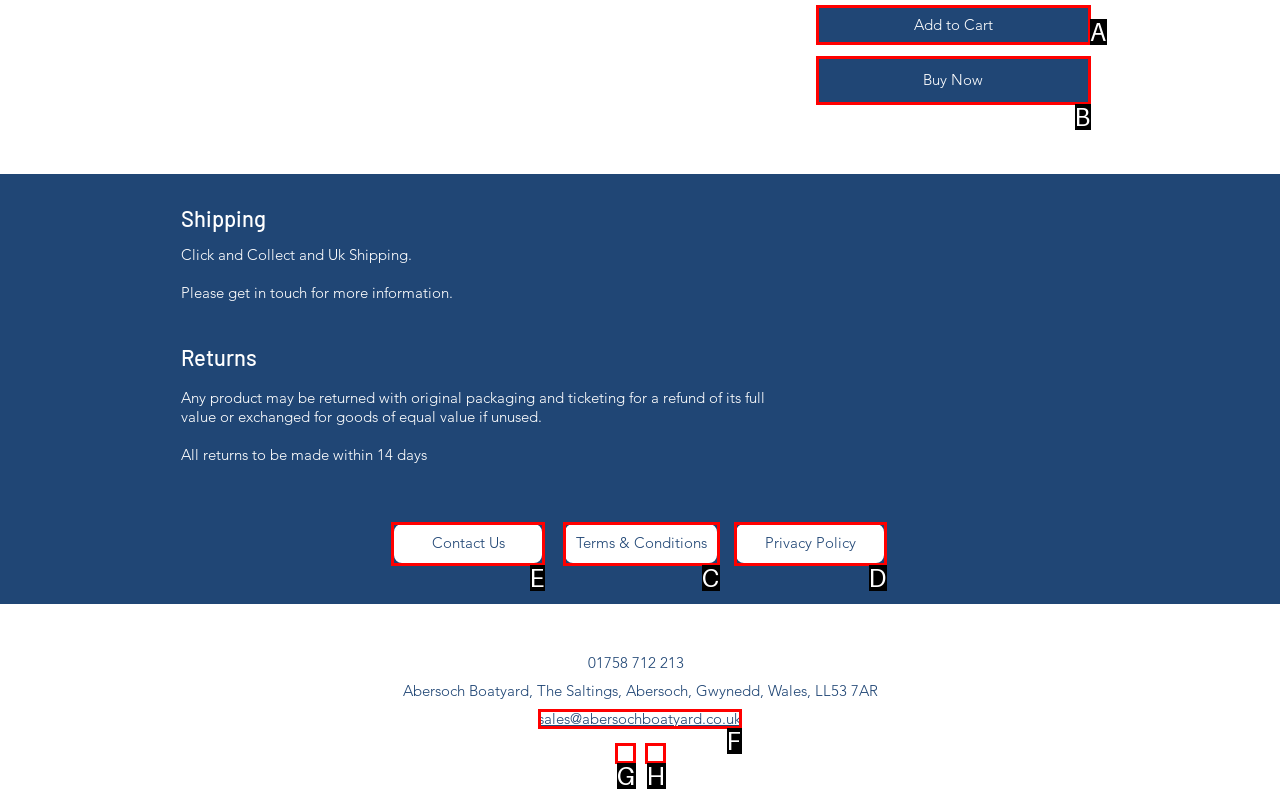Identify which lettered option to click to carry out the task: Click Contact Us. Provide the letter as your answer.

E